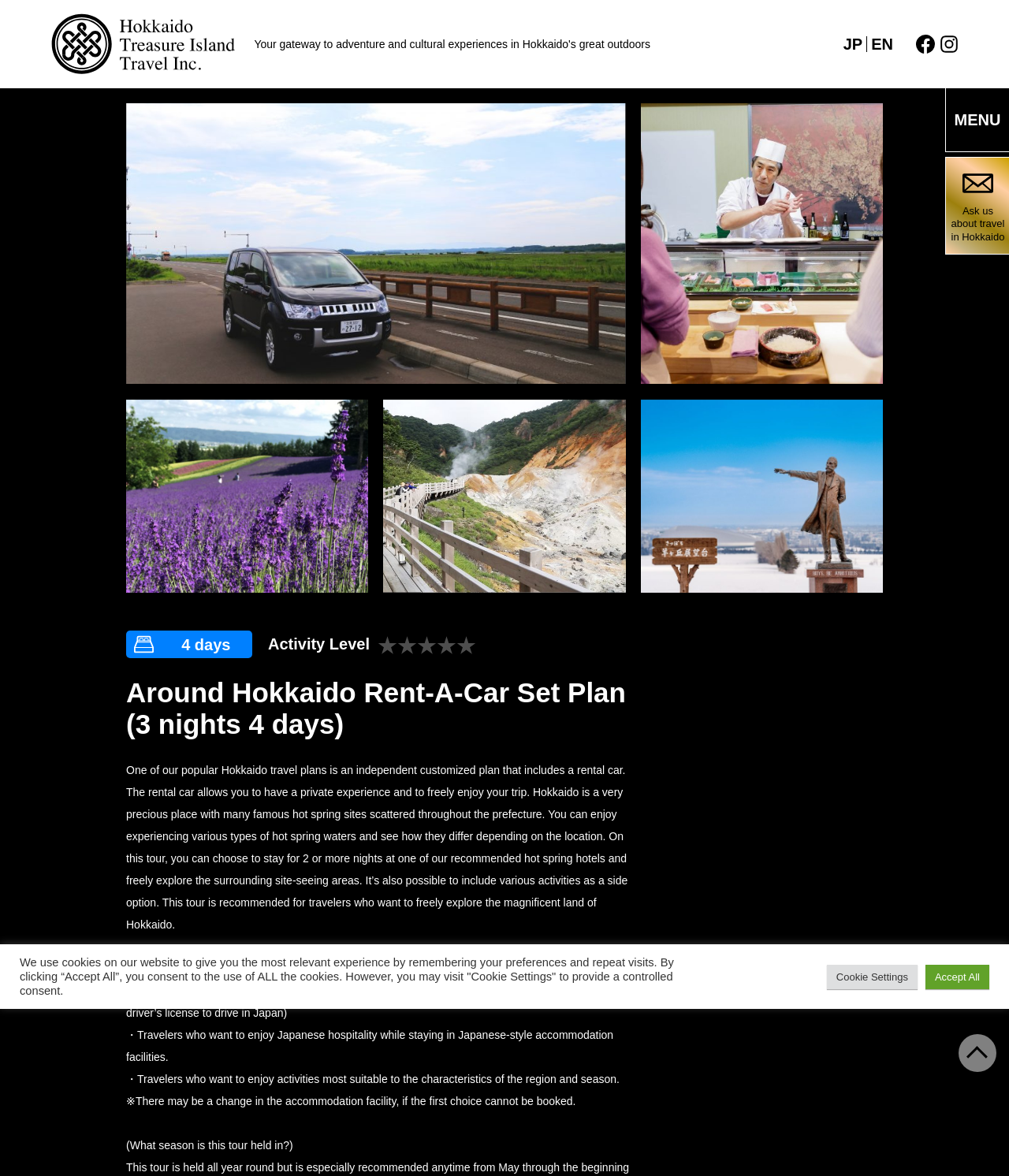What can travelers choose to stay for 2 or more nights?
Could you answer the question in a detailed manner, providing as much information as possible?

I found the answer by reading the text 'You can choose to stay for 2 or more nights at one of our recommended hot spring hotels and freely explore the surrounding site-seeing areas.' which describes one of the options for travelers.